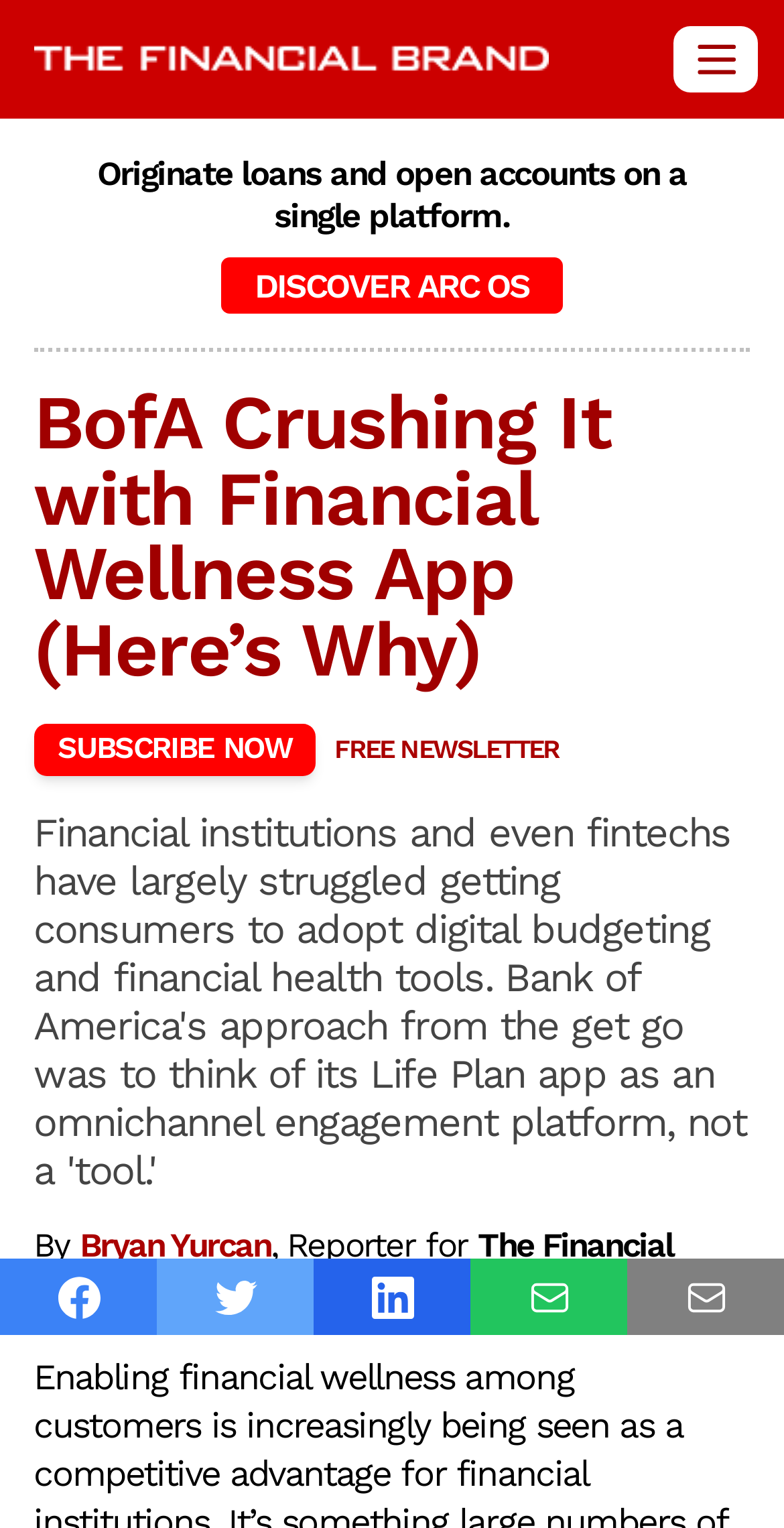What can be done on the single platform?
Using the details shown in the screenshot, provide a comprehensive answer to the question.

According to the text, on the single platform, users can originate loans and open accounts, which suggests that it is an all-in-one platform for various financial services.